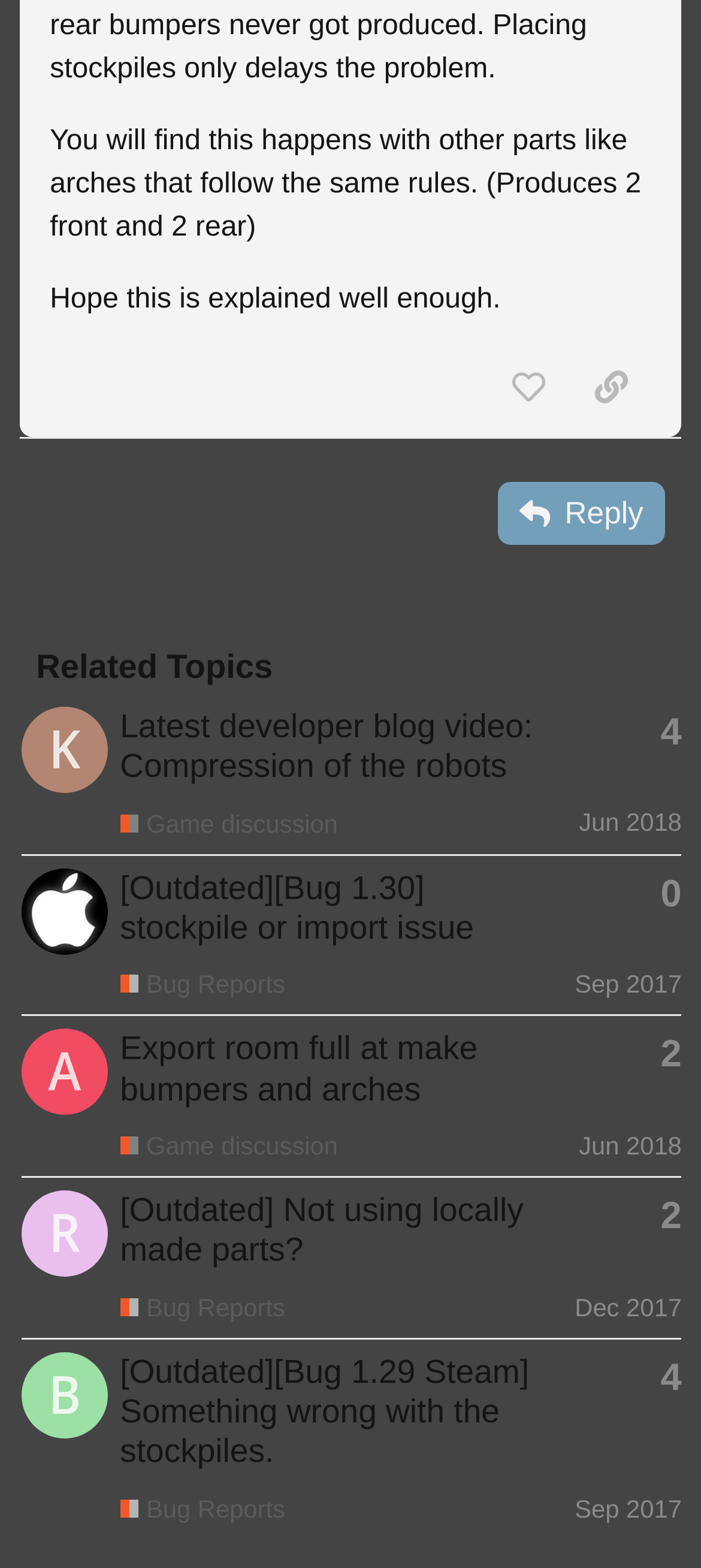Locate the bounding box coordinates of the clickable region to complete the following instruction: "Copy a link to this post to clipboard."

[0.813, 0.224, 0.931, 0.269]